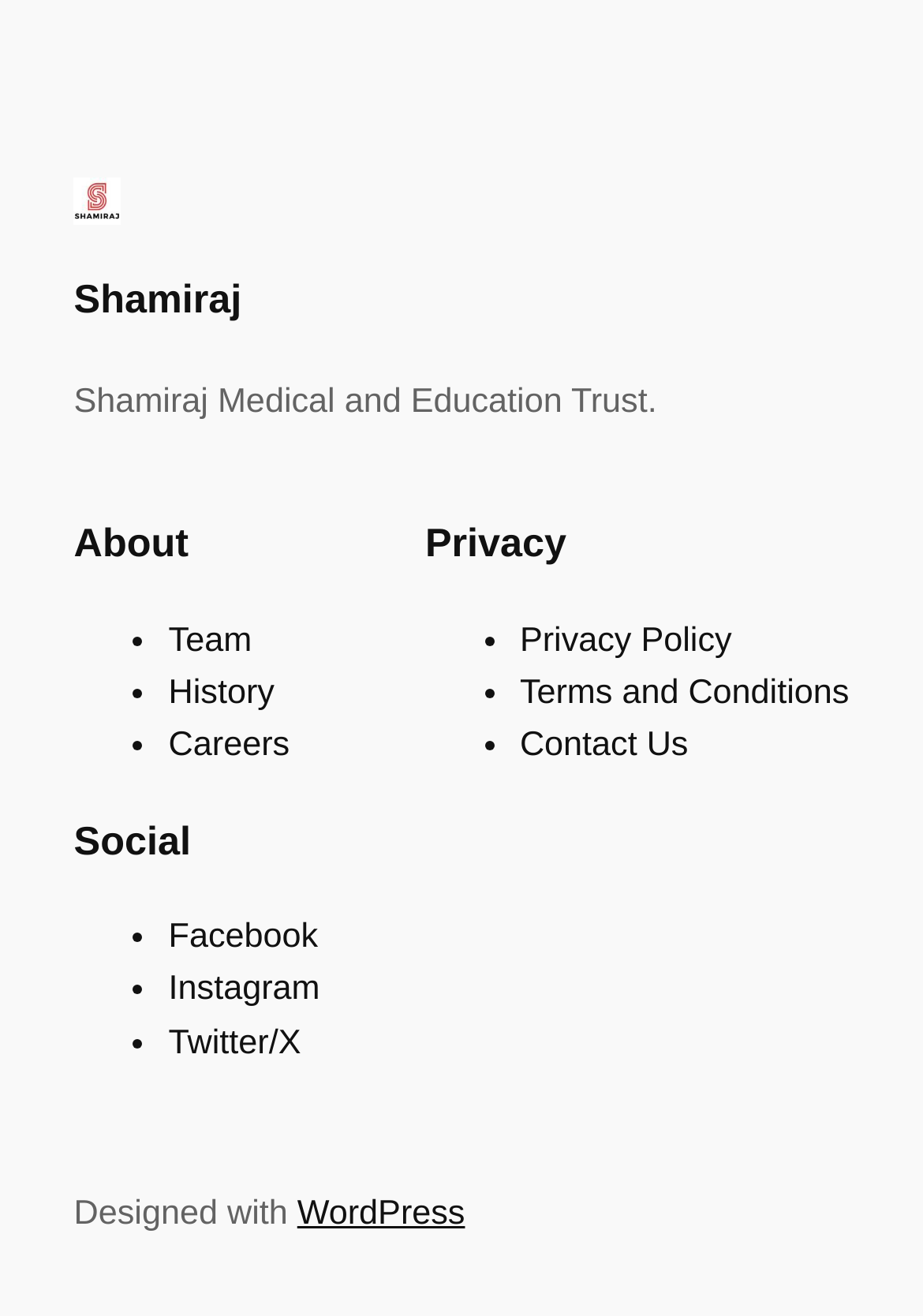Answer the following query with a single word or phrase:
What is the name of the trust?

Shamiraj Medical and Education Trust